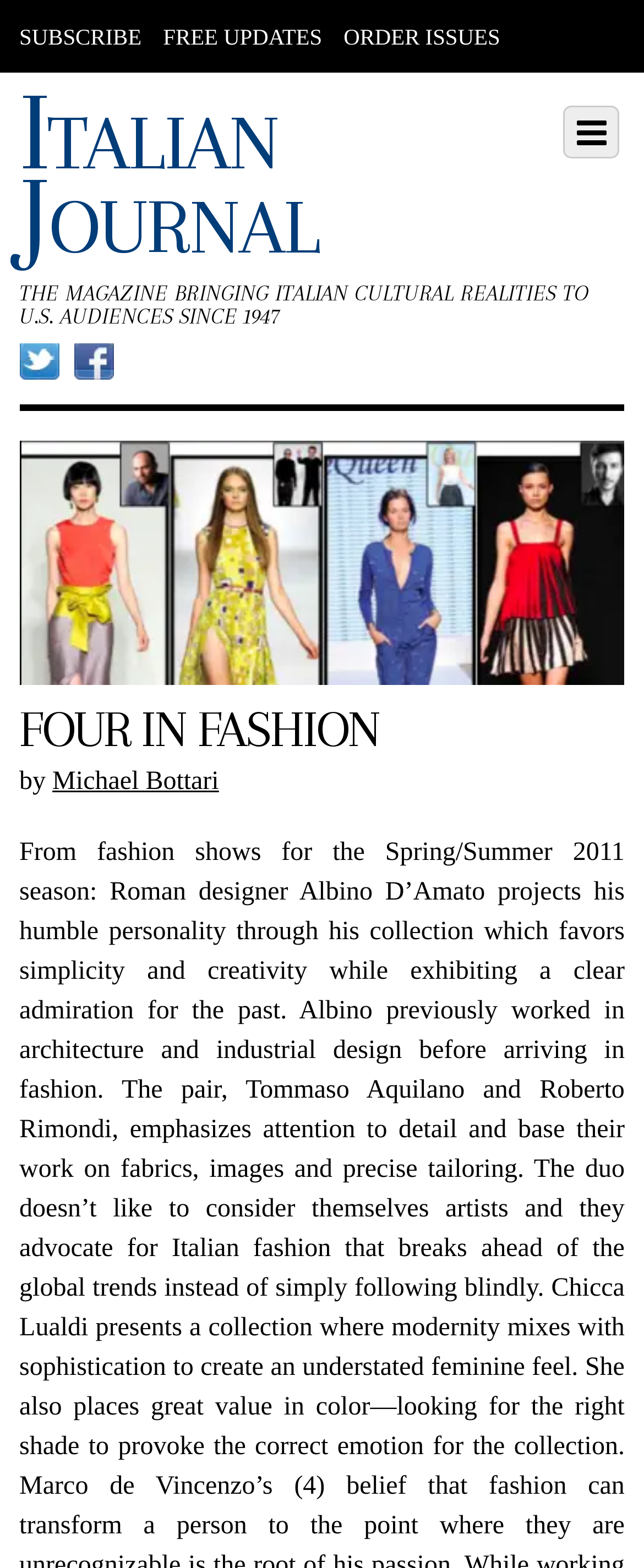Please provide a one-word or short phrase answer to the question:
What is the name of the magazine?

Four in Fashion